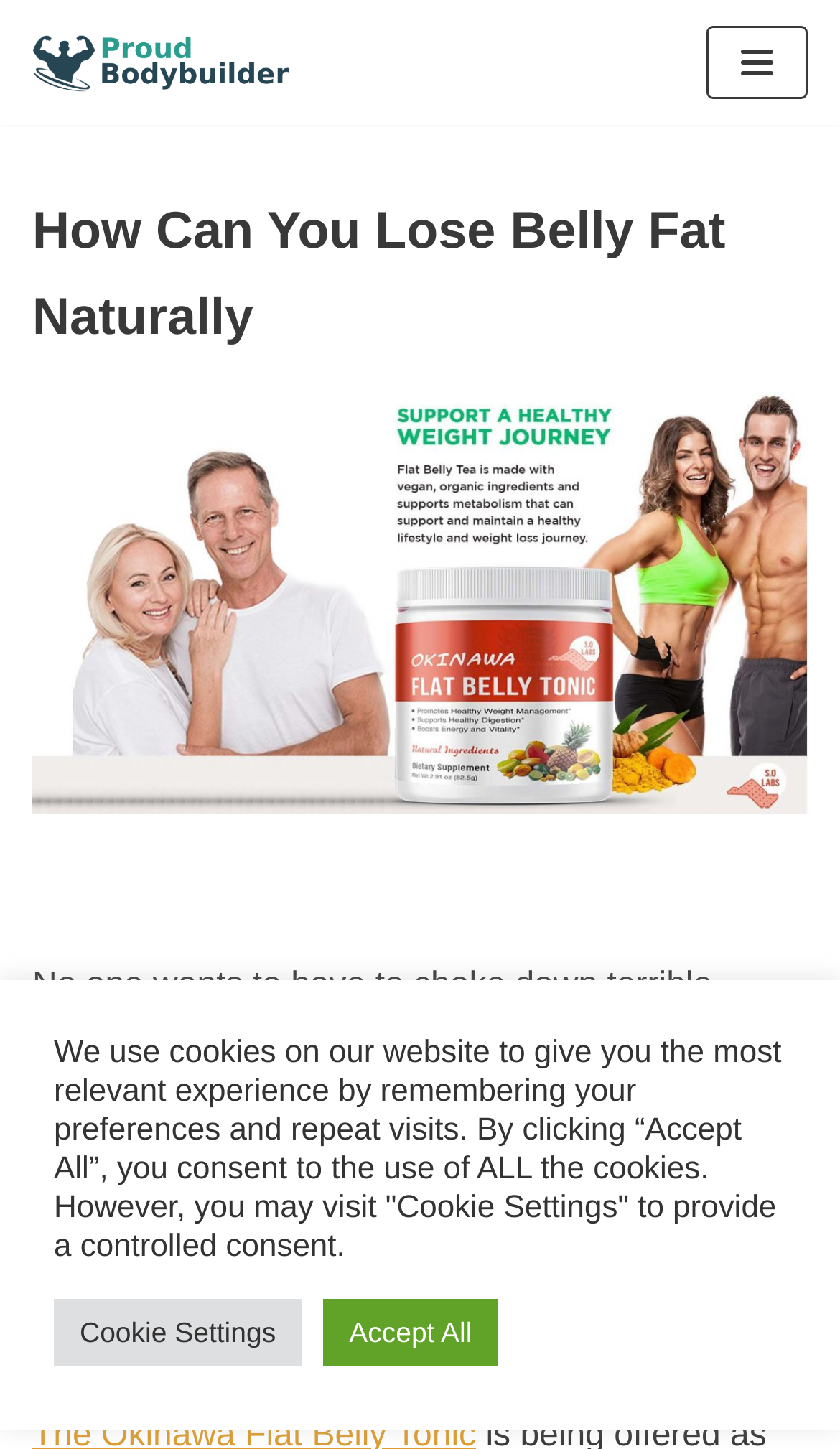What is the purpose of the supplements mentioned?
Using the picture, provide a one-word or short phrase answer.

To obtain health advantages